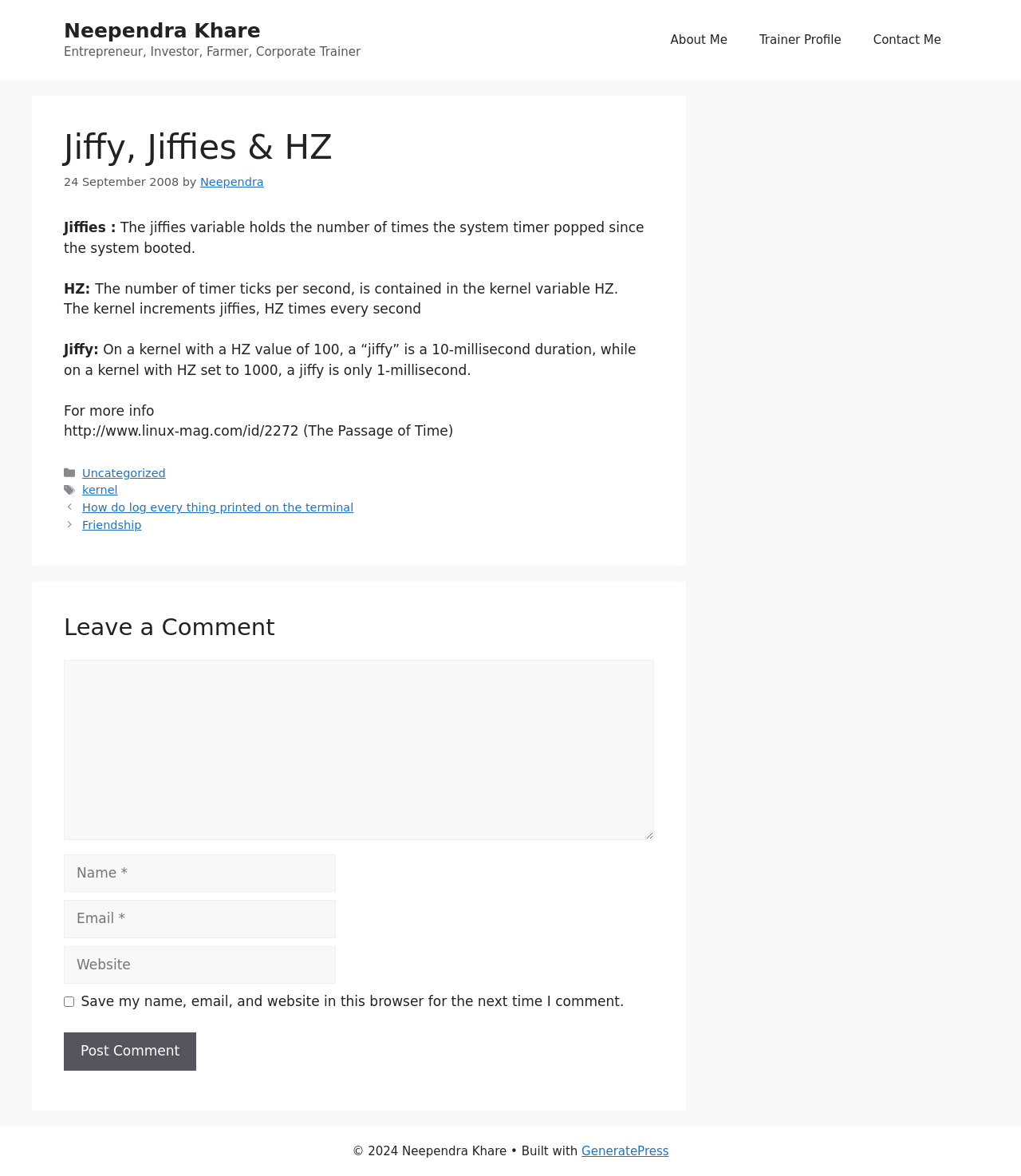Can you find and provide the title of the webpage?

Jiffy, Jiffies & HZ